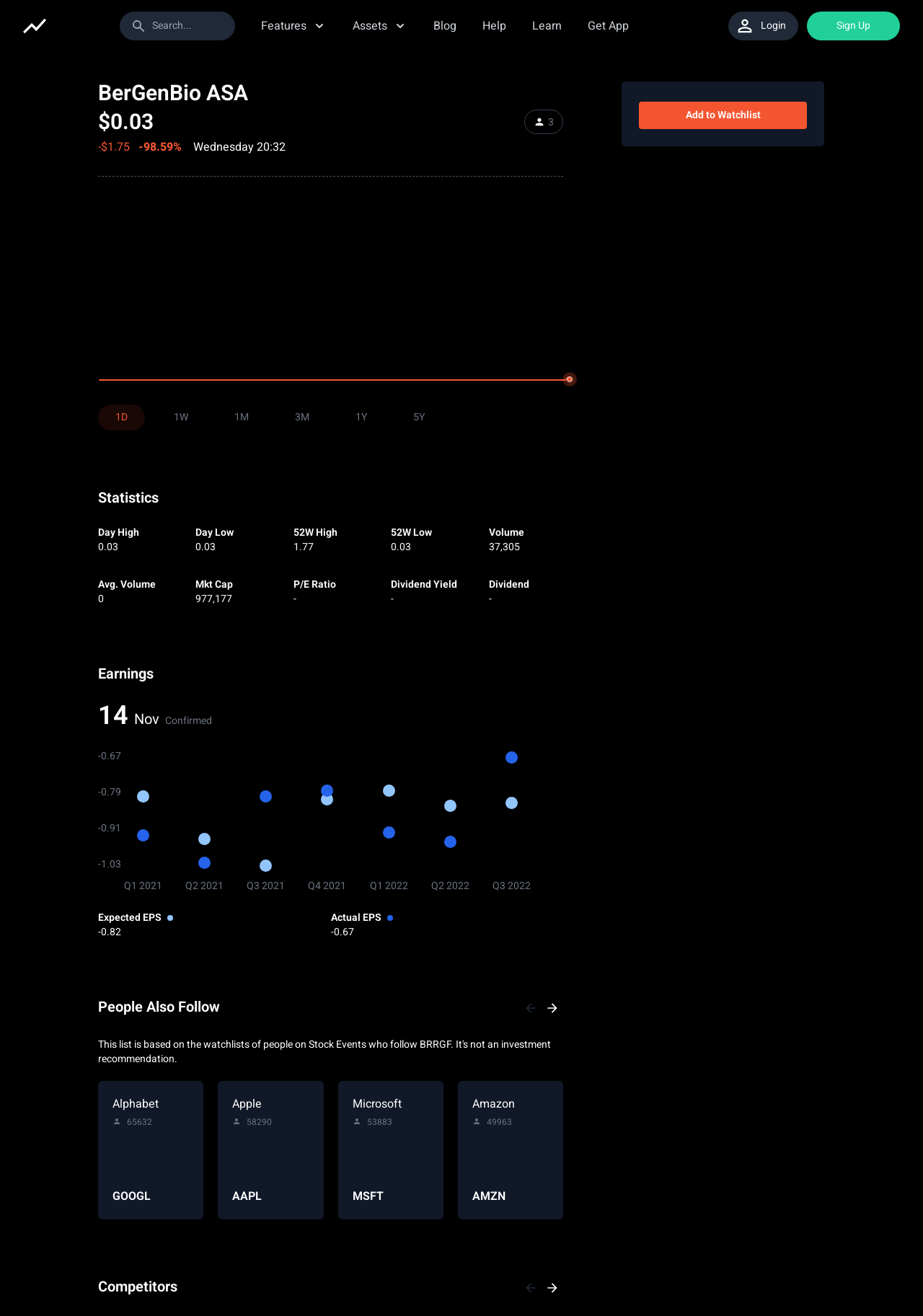Answer succinctly with a single word or phrase:
What is the current stock price of BerGenBio ASA?

$0.03